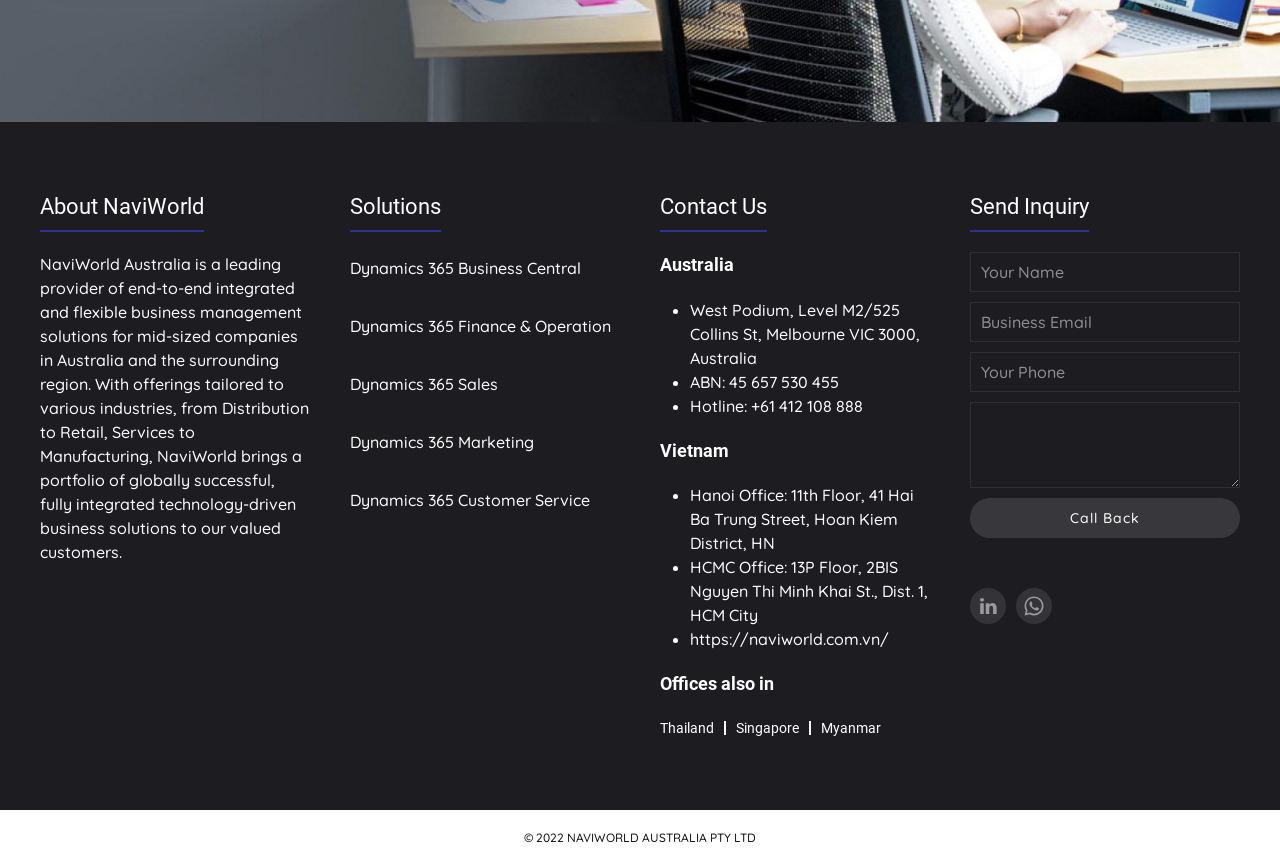Please identify the bounding box coordinates of where to click in order to follow the instruction: "Click the 'About' link".

None